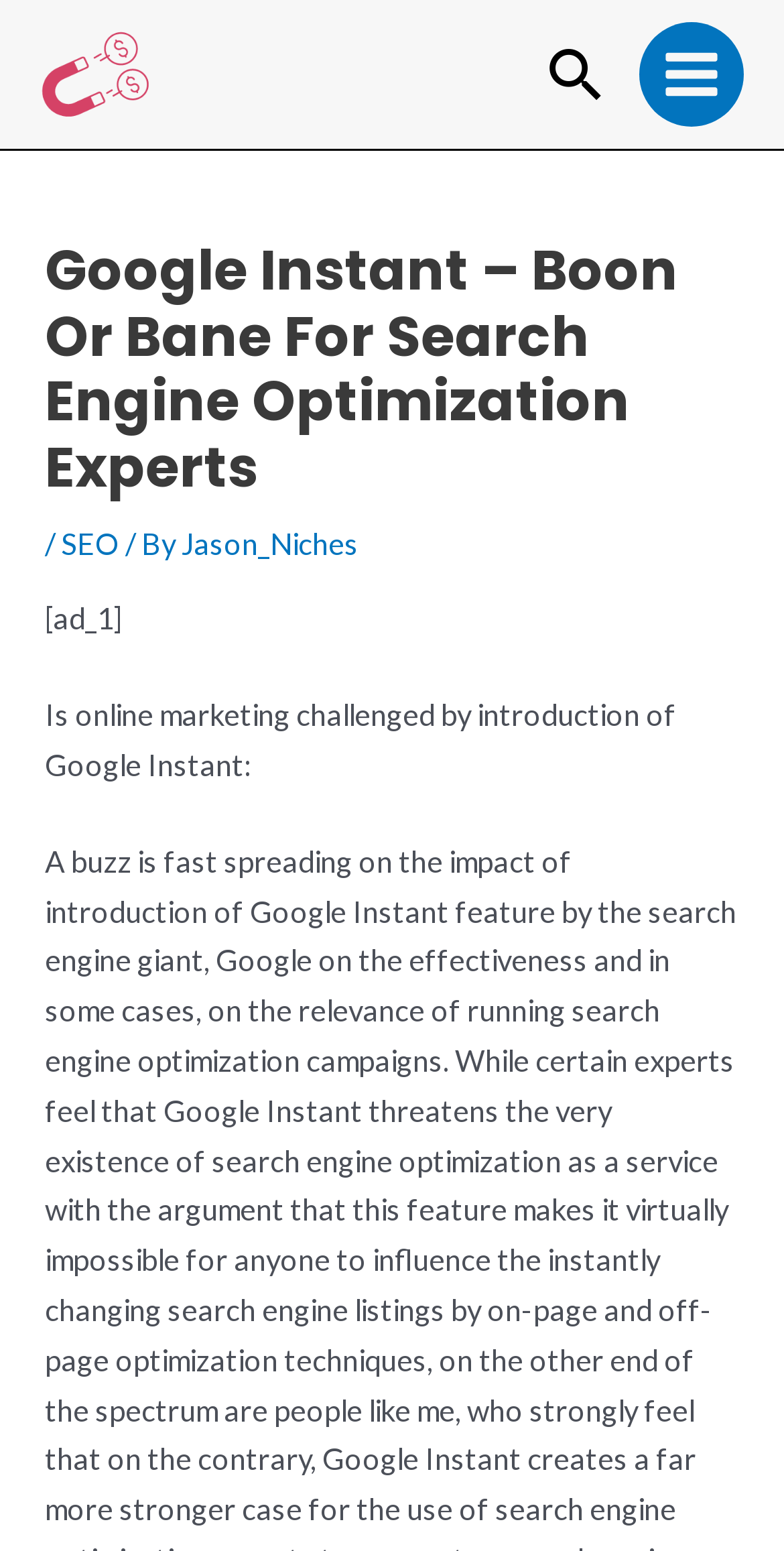Summarize the webpage in an elaborate manner.

The webpage is about the impact of Google Instant on search engine optimization experts, with a focus on niches making riches. At the top left, there is a link to "Niches Make Riches" accompanied by an image with the same name. 

To the right of this link, there is a search icon link. On the top right, there is a "MAIN MENU" button that is not expanded. This button contains an image and a header section below it. 

The header section has a heading that reads "Google Instant – Boon Or Bane For Search Engine Optimization Experts". Below the heading, there is a slash, followed by a link to "SEO", then the text "By", and finally a link to "Jason_Niches". 

Below this header section, there is a text "[ad_1]" and then a paragraph that starts with the question "Is online marketing challenged by introduction of Google Instant:".